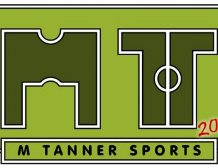Please provide a detailed answer to the question below based on the screenshot: 
What is the shape of the letters 'M' and 'T'?

According to the caption, the letters 'M' and 'T' are 'creatively shaped to resemble elements of a sports field', which implies that the shape of the letters is inspired by sports fields.